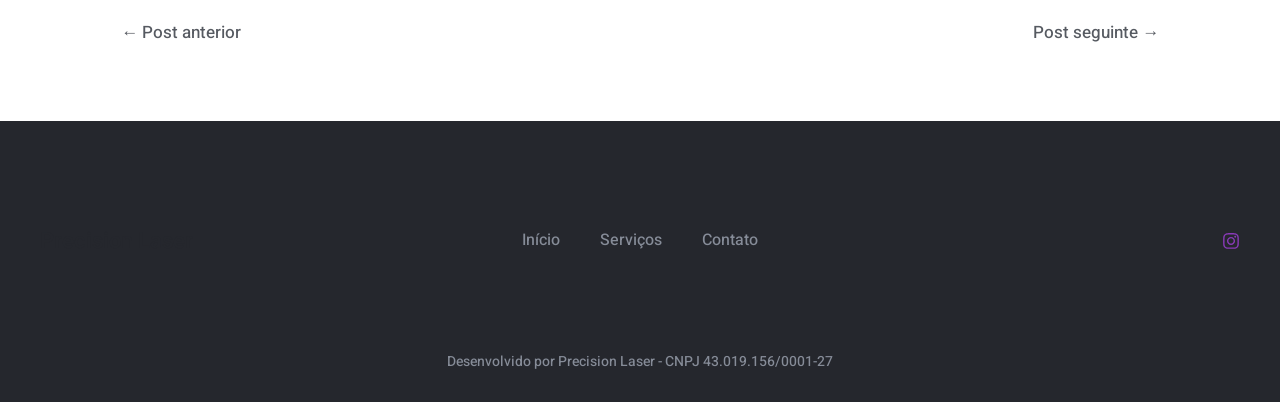Please answer the following question using a single word or phrase: 
What is the name of the company?

Precision Laser